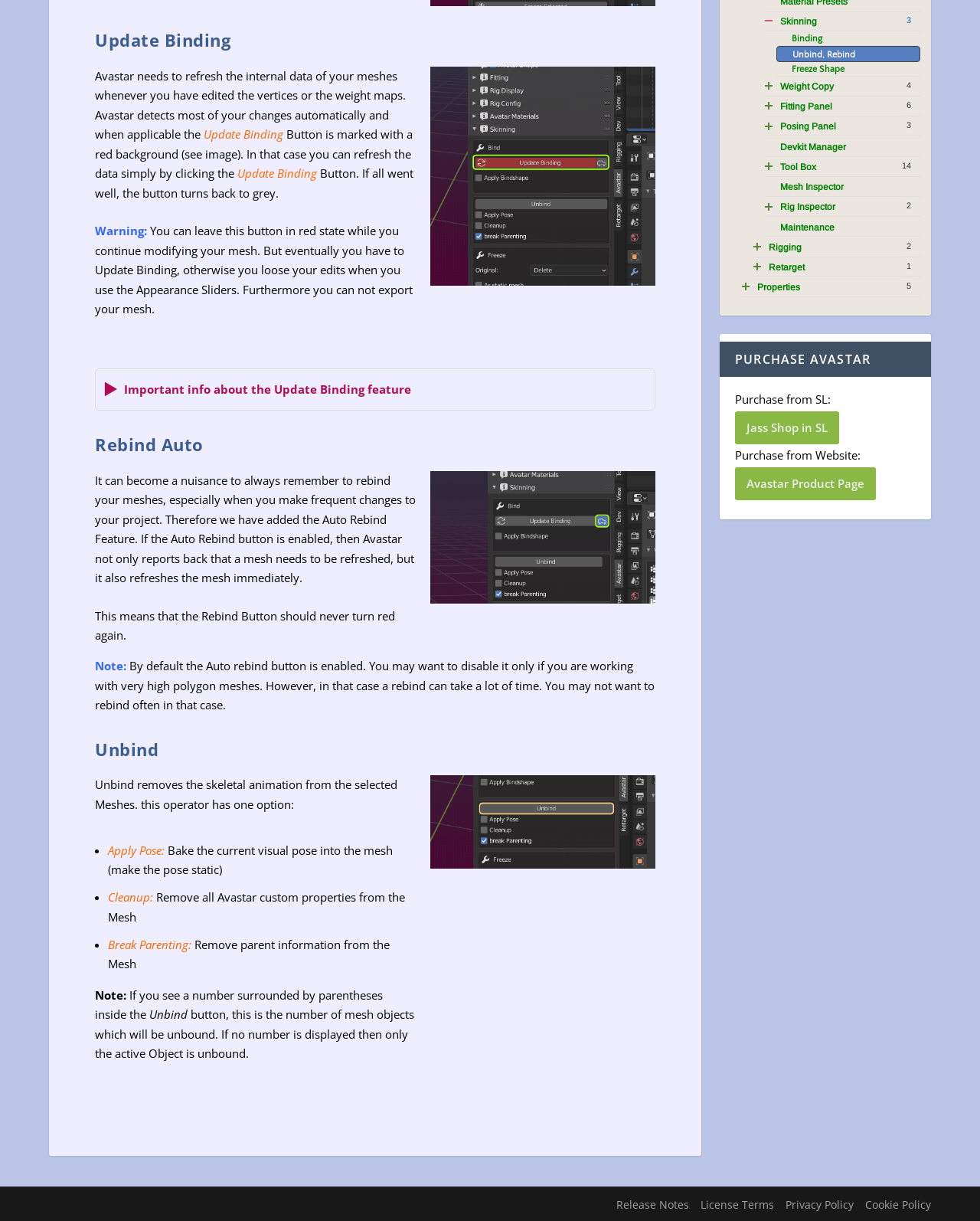Locate and provide the bounding box coordinates for the HTML element that matches this description: "6Fitting Panel".

[0.796, 0.08, 0.939, 0.094]